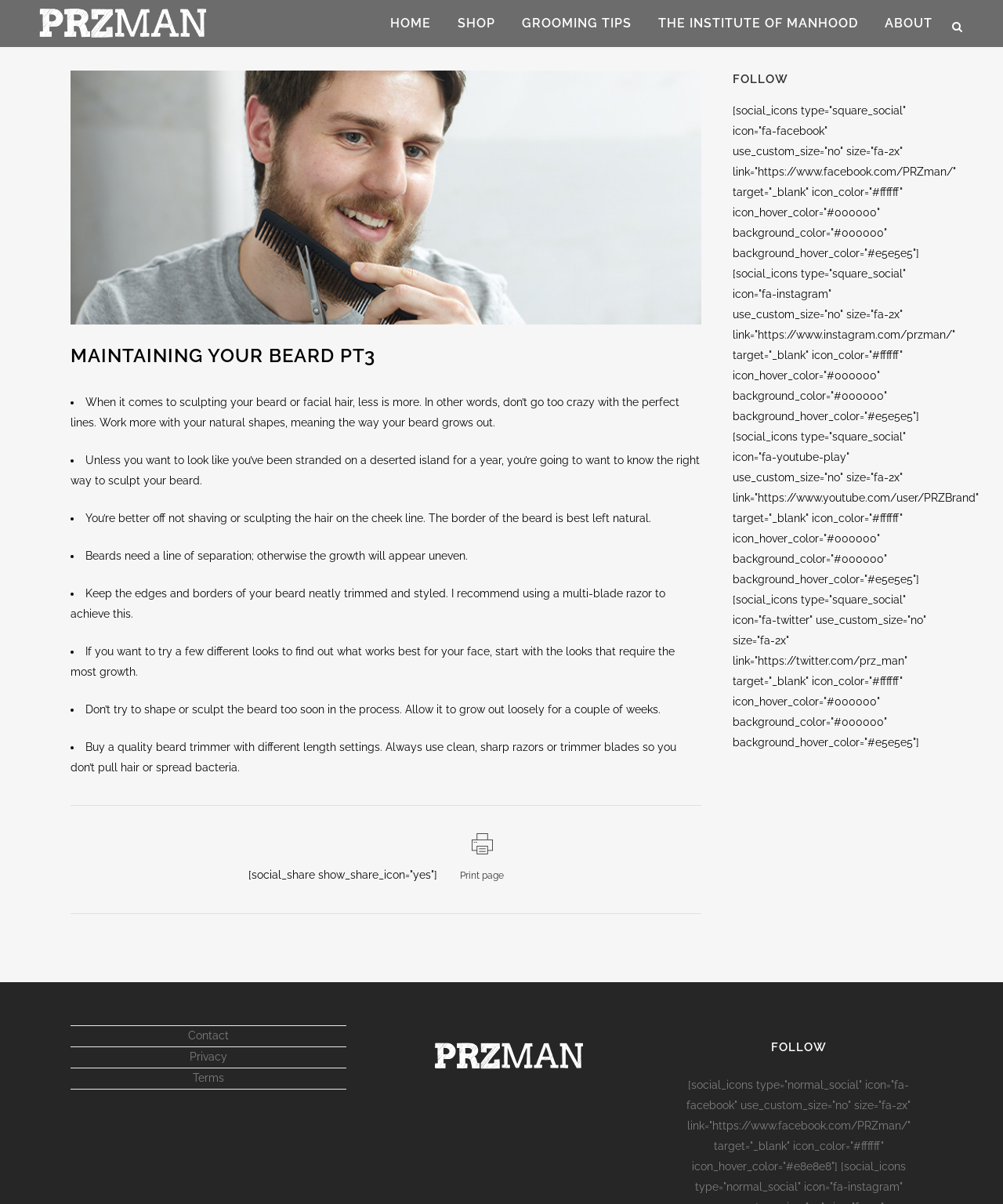Please reply with a single word or brief phrase to the question: 
What is the main topic of the webpage?

Beard grooming